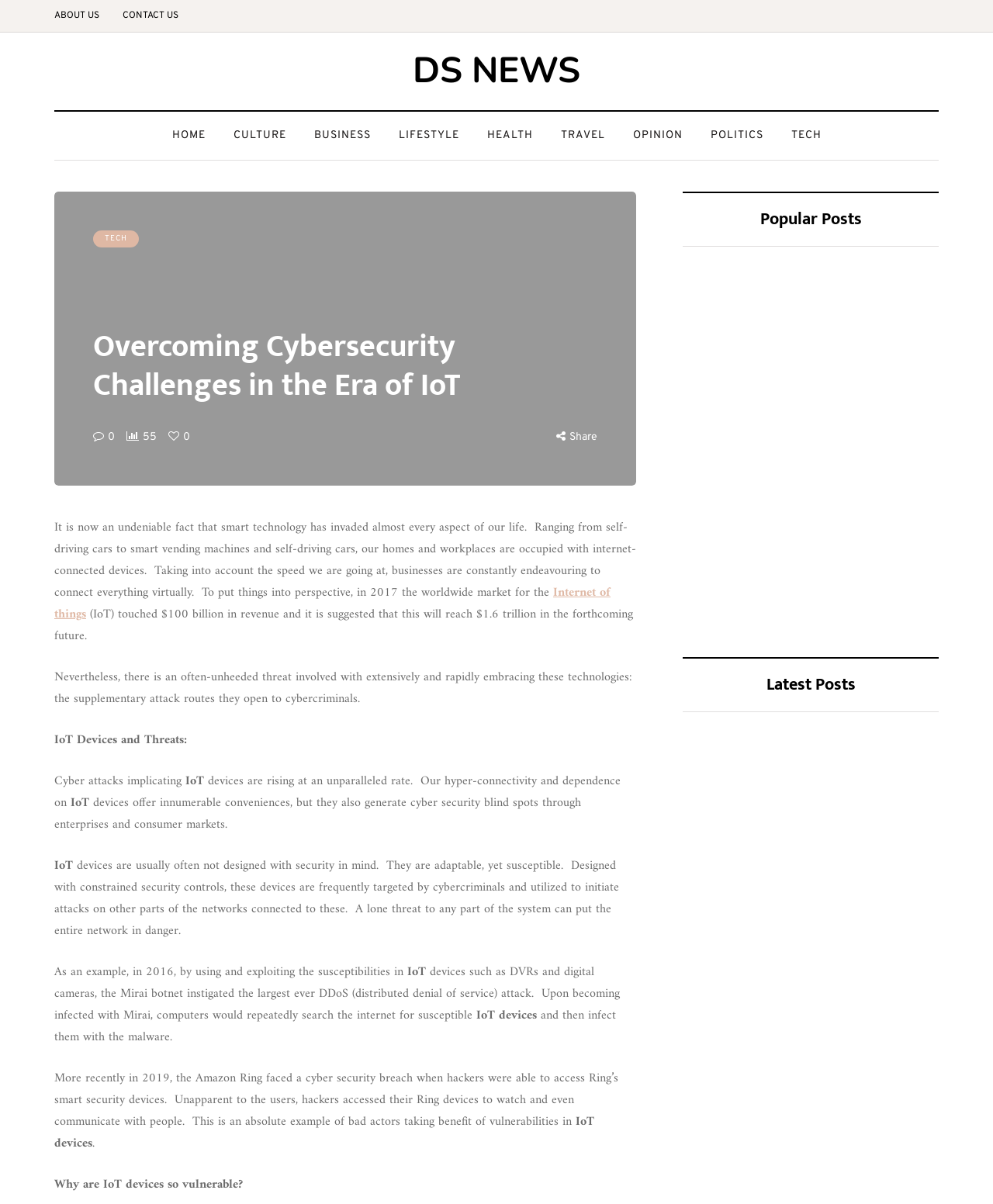Can you look at the image and give a comprehensive answer to the question:
What is the main topic of the article?

The main topic of the article can be determined by reading the heading 'Overcoming Cybersecurity Challenges in the Era of IoT' and the subsequent paragraphs that discuss the risks and threats associated with the increasing use of IoT devices.